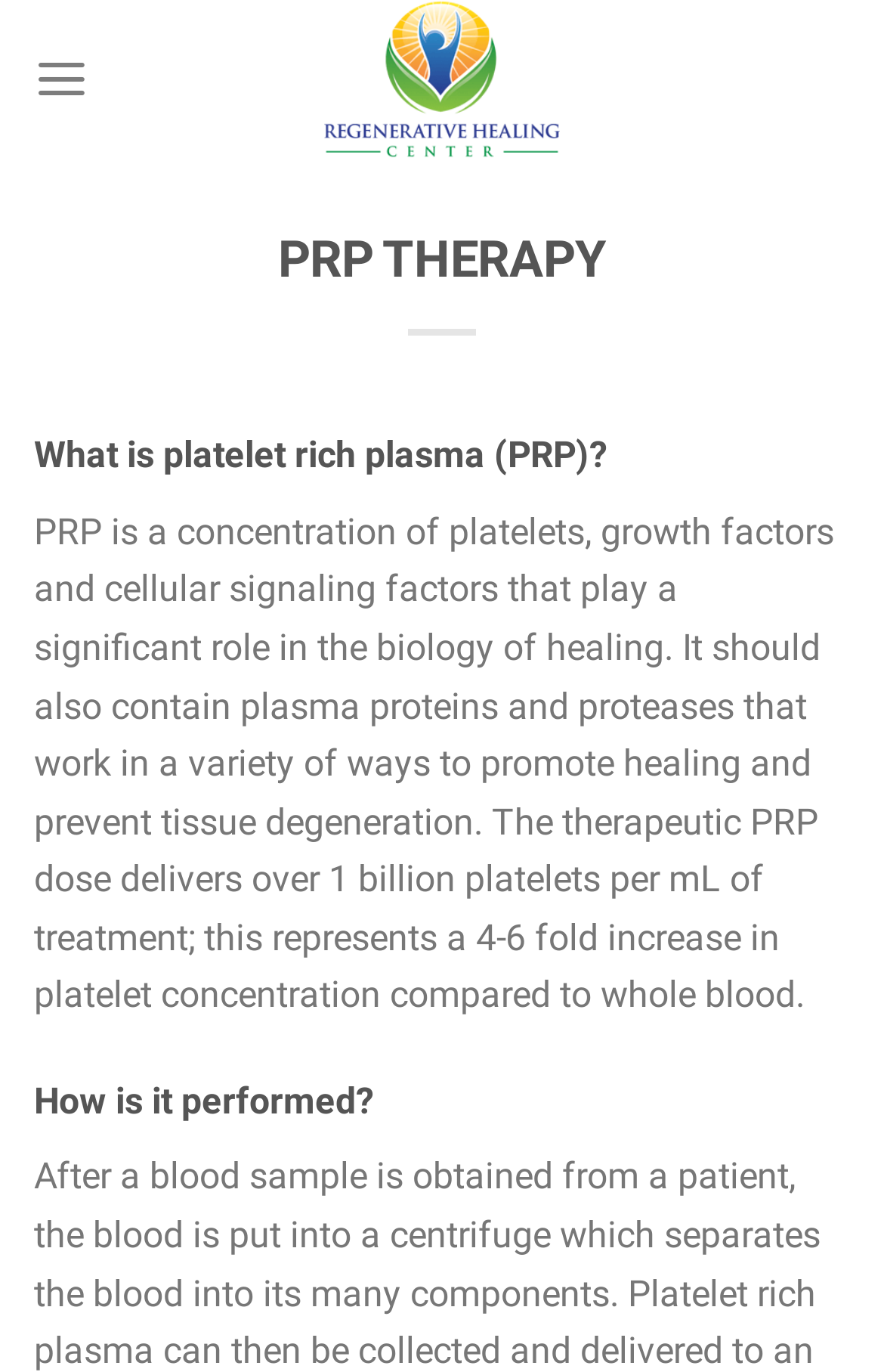Offer a comprehensive description of the webpage’s content and structure.

The webpage is about PRP Therapy, specifically focusing on what platelet rich plasma (PRP) is and how it is performed. At the top of the page, there is a logo of "Regenerative Healing Center" accompanied by a link to the center's main page. Below the logo, there is a menu link on the left side, which is not expanded by default.

The main content of the page is divided into three sections. The first section is a heading that reads "PRP THERAPY". The second section is a subheading that asks "What is platelet rich plasma (PRP)?" followed by a paragraph of text that explains the concept of PRP, its composition, and its role in promoting healing and preventing tissue degeneration.

The third section is another subheading that asks "How is it performed?" which is located at the bottom of the page. There are no images on the page apart from the logo of "Regenerative Healing Center" at the top. Overall, the page has a simple layout with a focus on providing information about PRP Therapy.